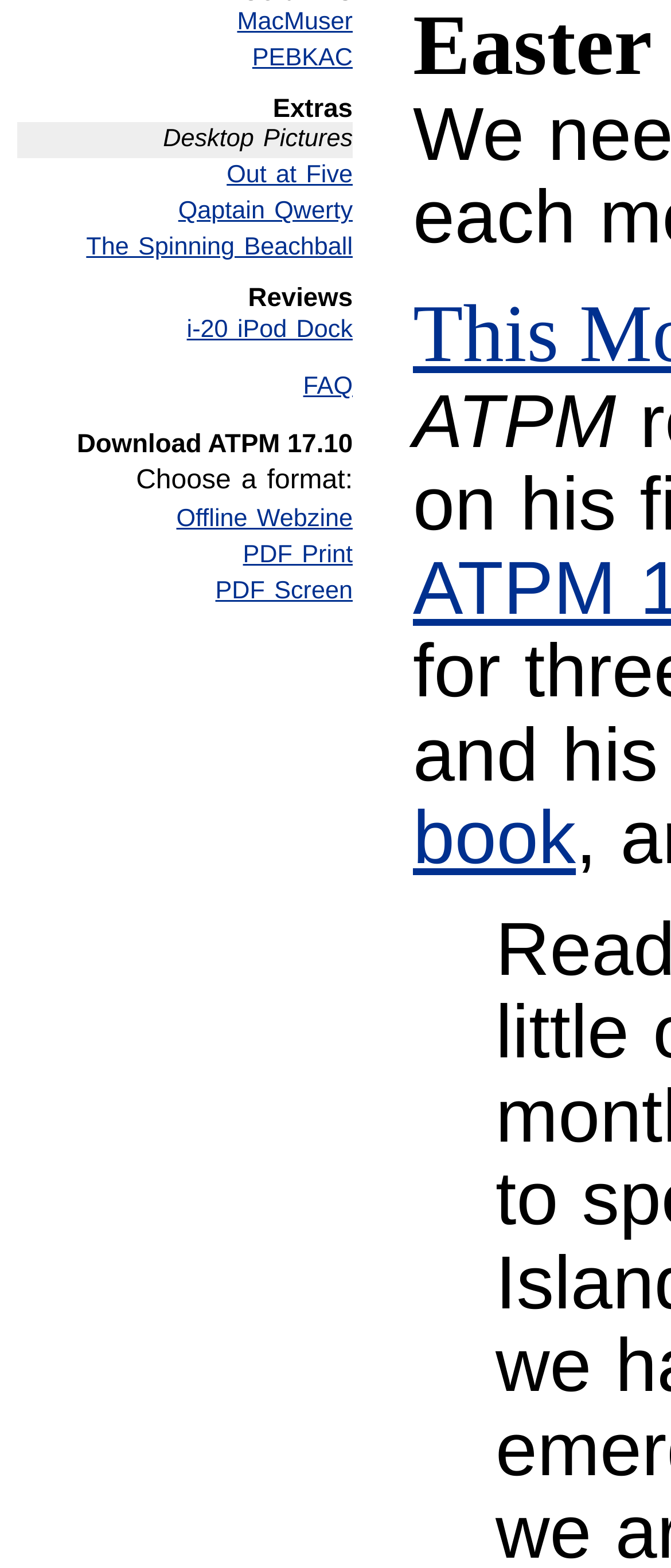Please determine the bounding box coordinates for the element with the description: "The Spinning Beachball".

[0.026, 0.147, 0.526, 0.17]